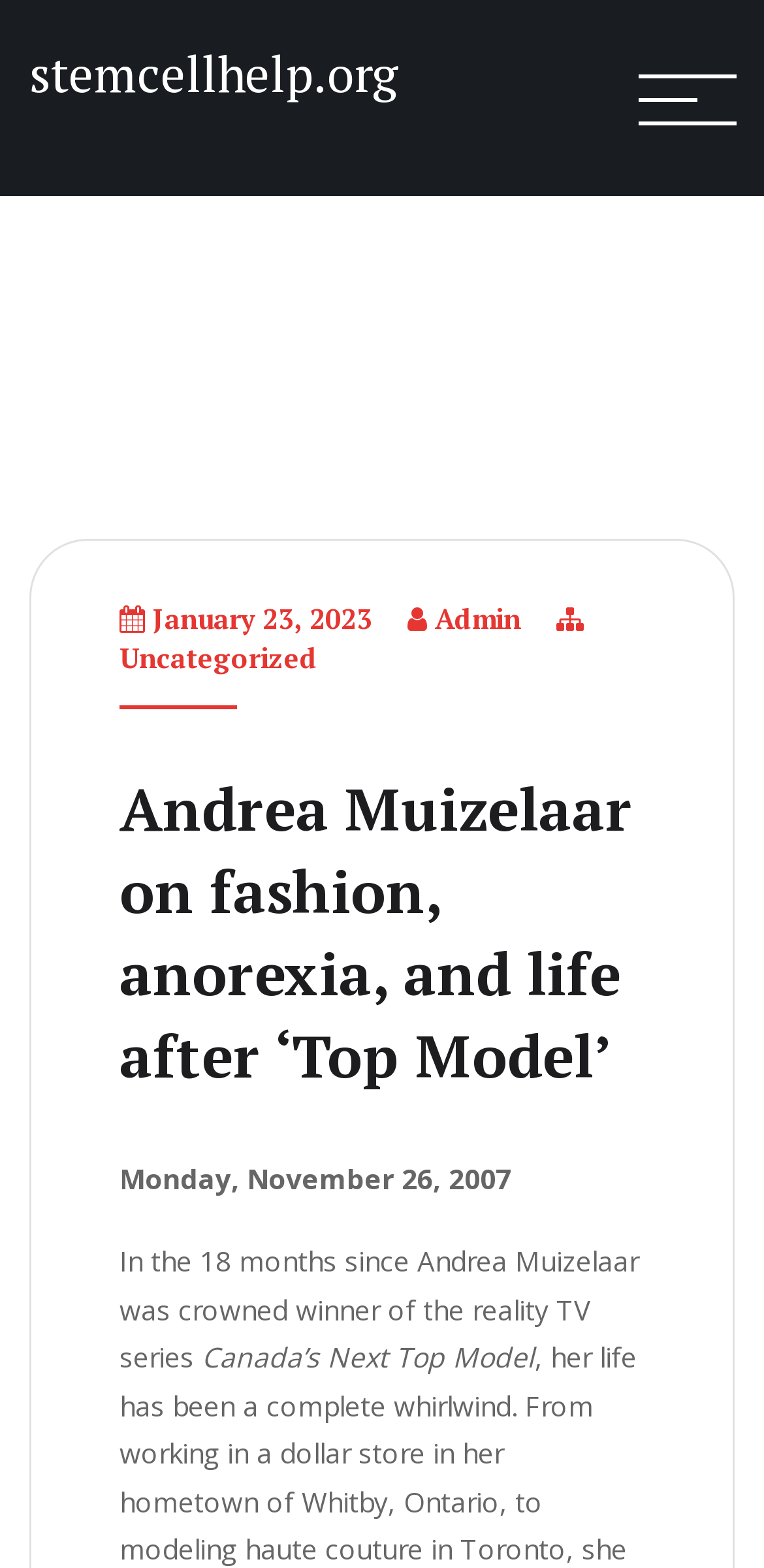Could you provide the bounding box coordinates for the portion of the screen to click to complete this instruction: "learn about Canada’s Next Top Model"?

[0.264, 0.854, 0.7, 0.877]